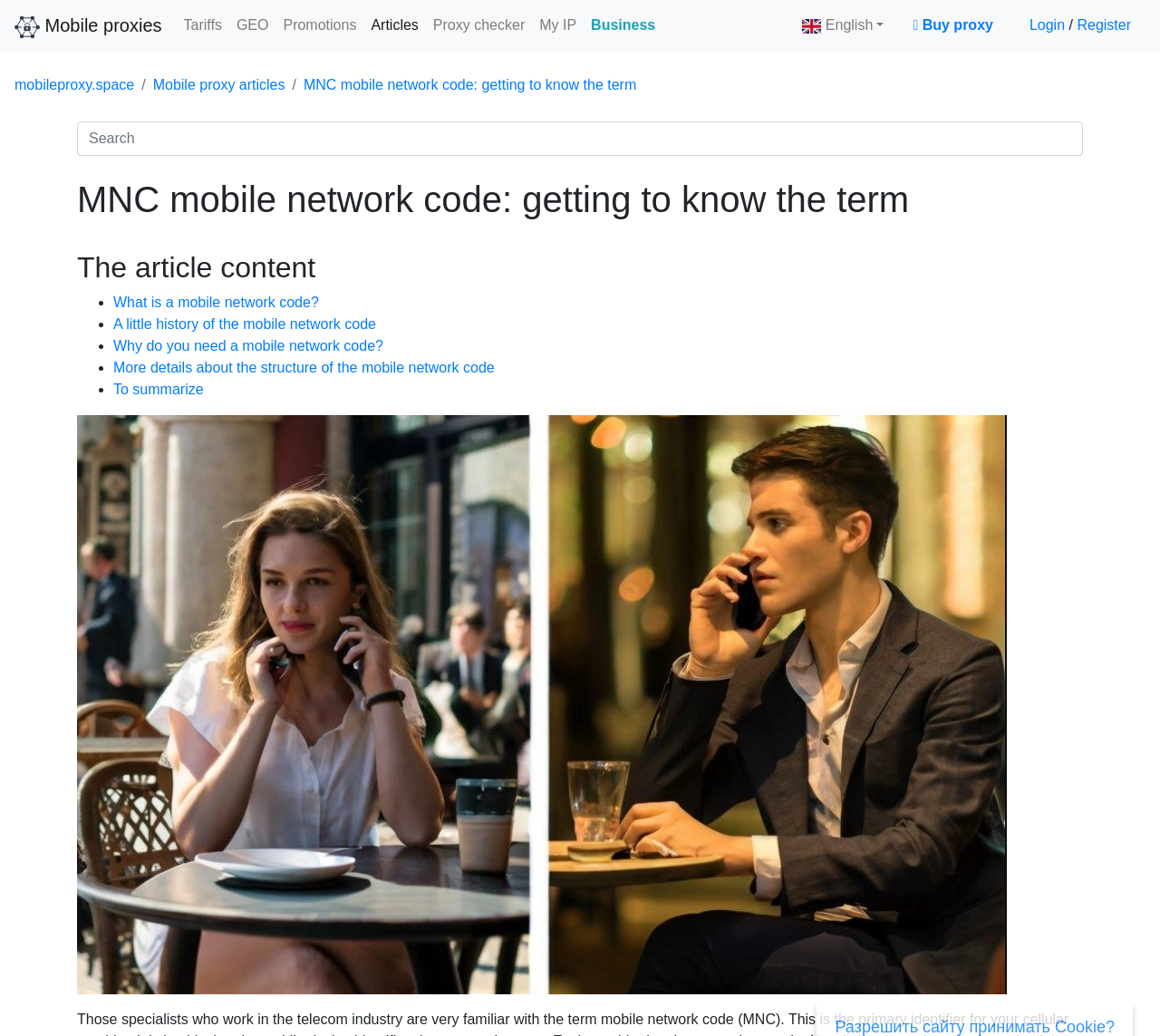Locate the bounding box coordinates of the element you need to click to accomplish the task described by this instruction: "Click on Mobile proxies".

[0.012, 0.007, 0.139, 0.043]